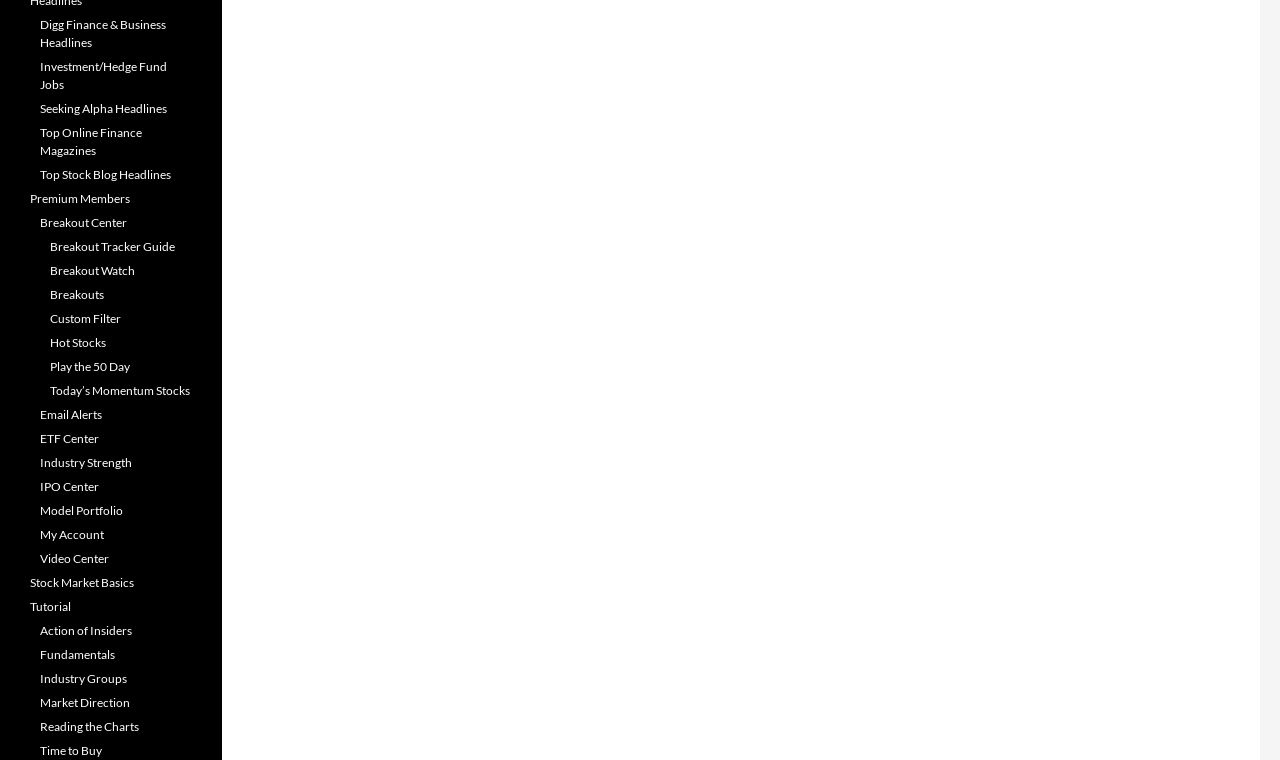Select the bounding box coordinates of the element I need to click to carry out the following instruction: "Visit Model Portfolio".

[0.031, 0.662, 0.096, 0.682]